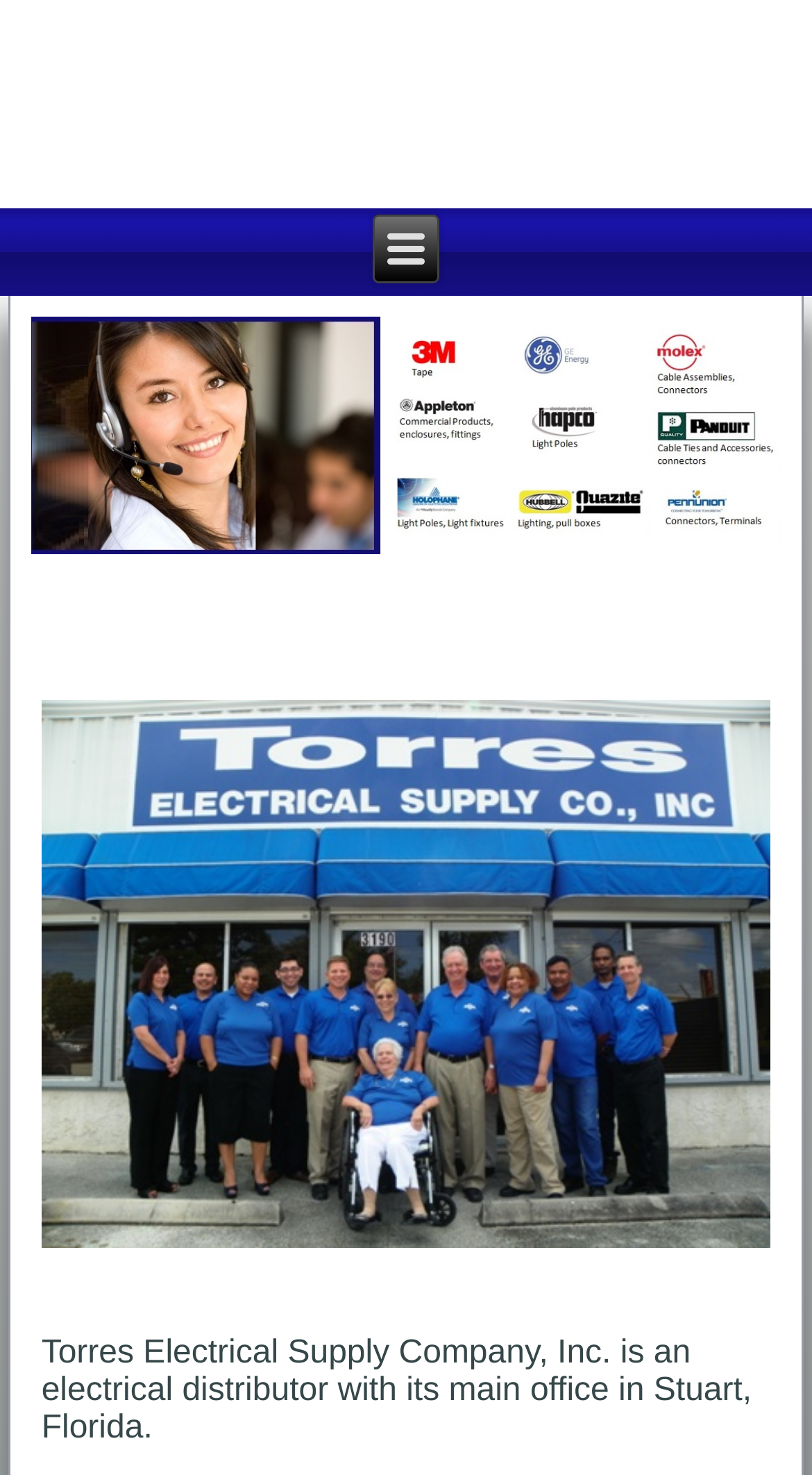What is the purpose of the 'Pause' button?
Using the visual information from the image, give a one-word or short-phrase answer.

To pause something